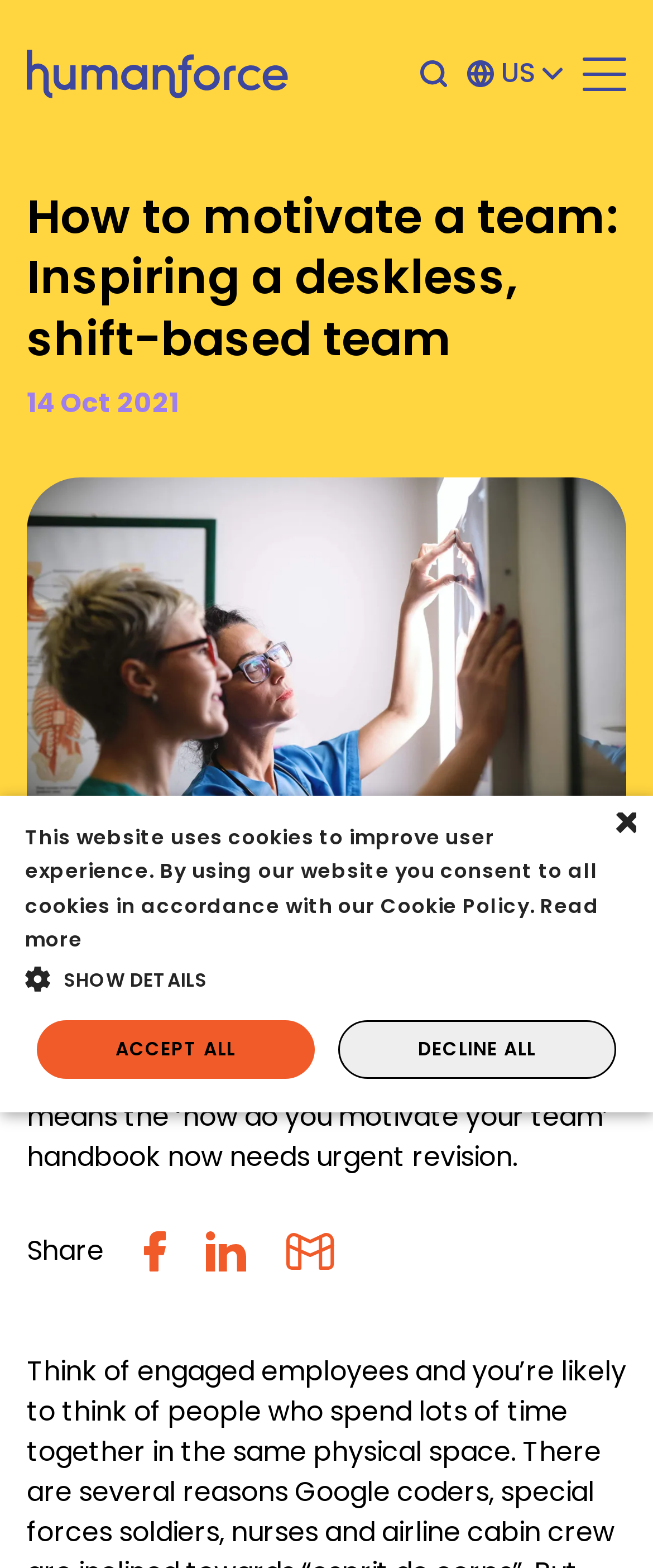Provide your answer in a single word or phrase: 
What is the purpose of the button on the top right corner?

Open search modal